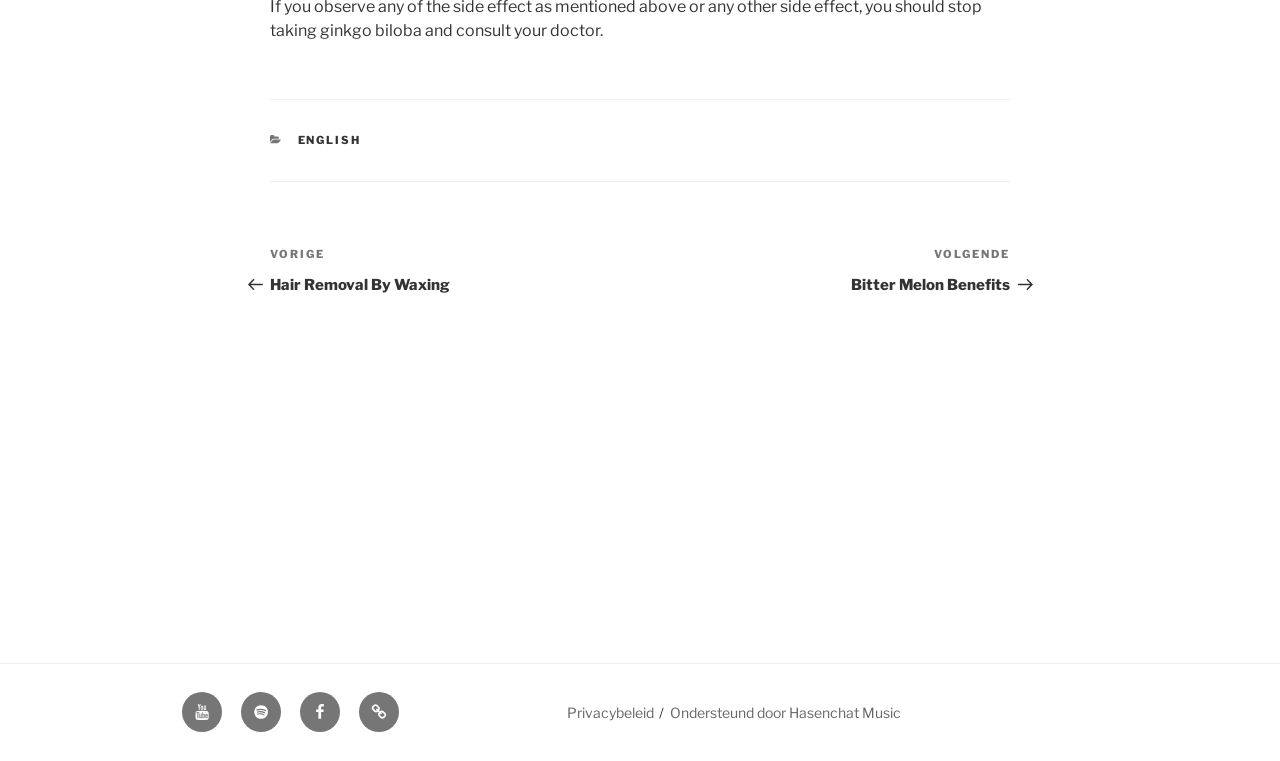Can you specify the bounding box coordinates of the area that needs to be clicked to fulfill the following instruction: "Click on CATEGORIEËN"?

[0.232, 0.174, 0.313, 0.192]